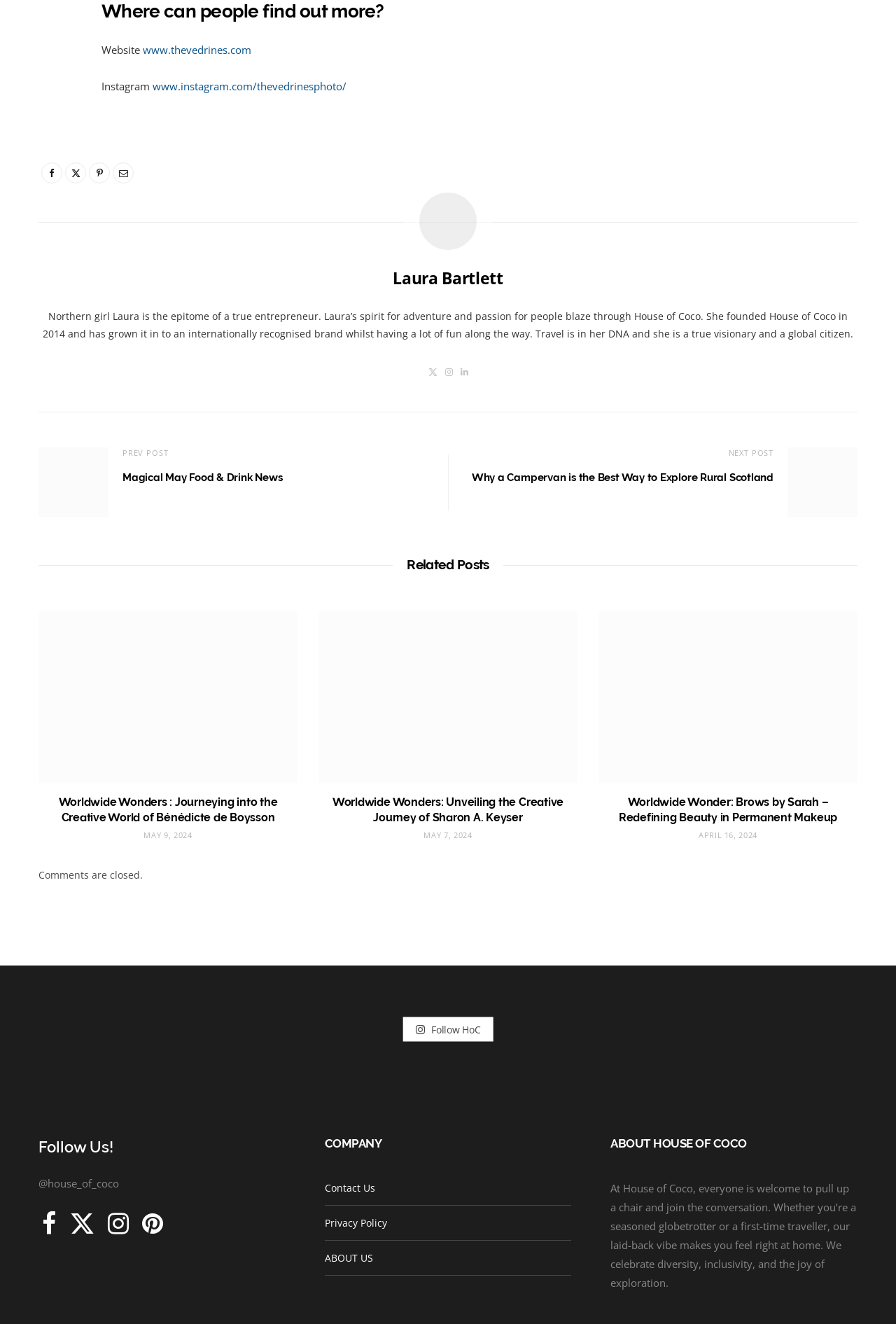How many social media platforms can you follow House of Coco on?
Give a comprehensive and detailed explanation for the question.

The answer can be found by counting the number of social media links at the bottom of the webpage. There are links to Facebook, Twitter, Instagram, Pinterest, and an unspecified platform represented by the '' icon.